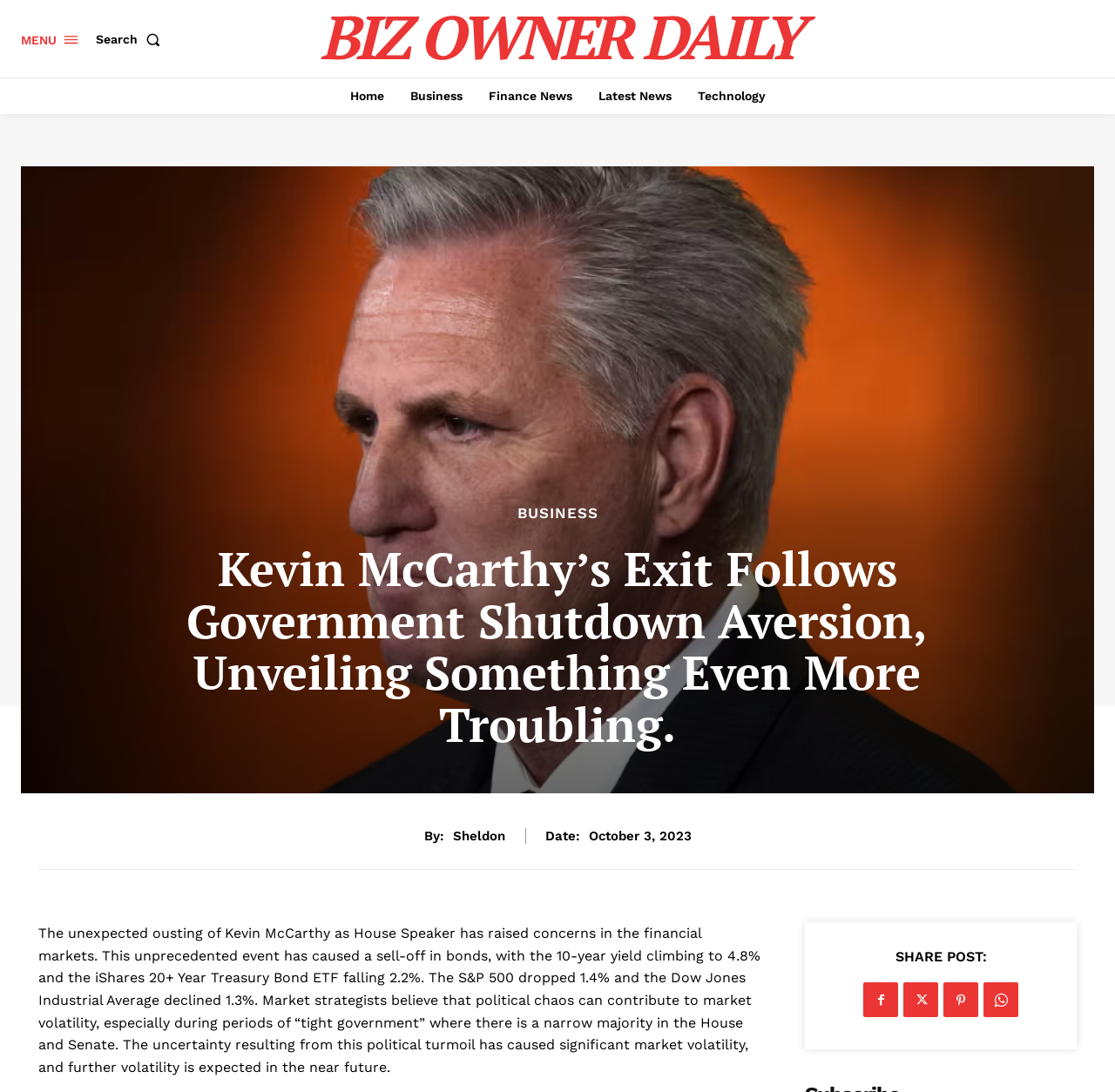Please identify the bounding box coordinates of the element I need to click to follow this instruction: "Click the 'BIZ OWNER DAILY' link".

[0.316, 0.0, 0.688, 0.067]